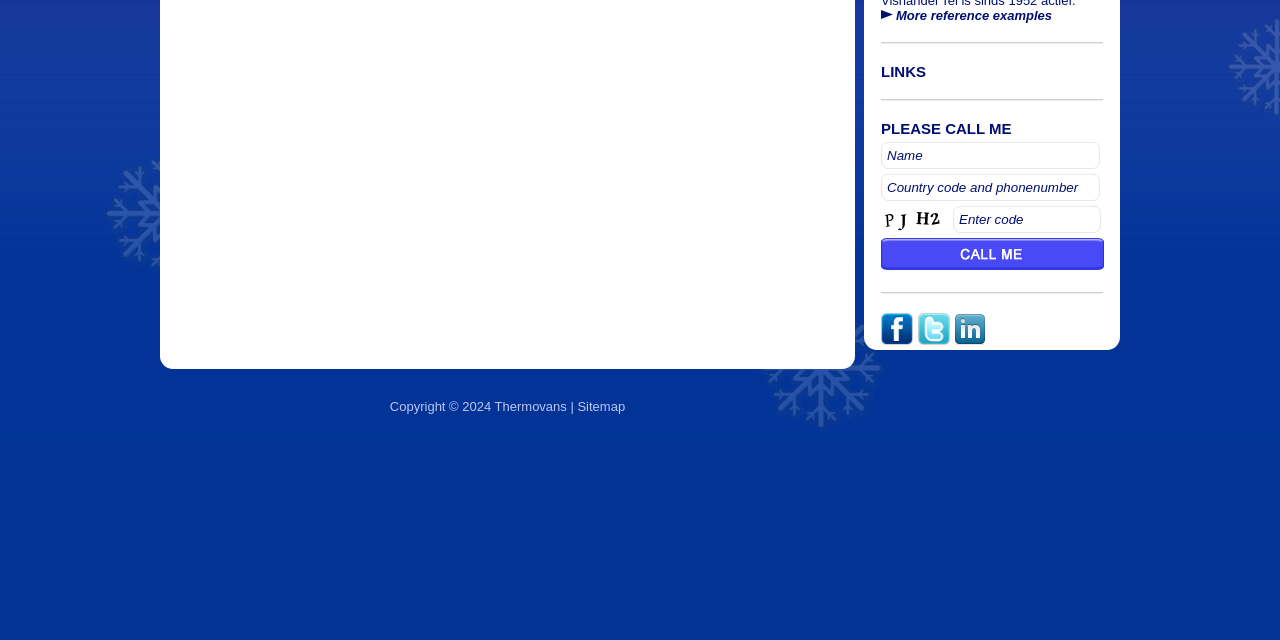Given the following UI element description: "parent_node: QUOTATION REQUEST", find the bounding box coordinates in the webpage screenshot.

[0.746, 0.488, 0.77, 0.538]